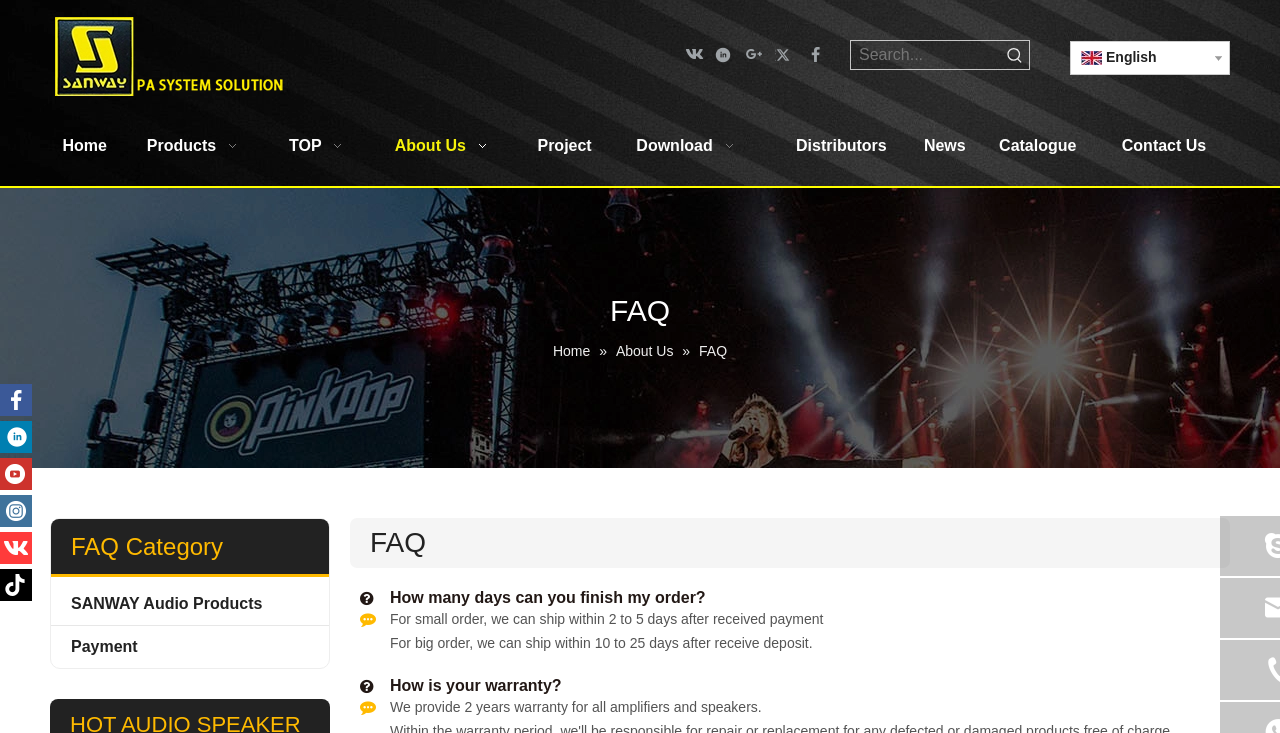Determine the bounding box coordinates of the section I need to click to execute the following instruction: "Follow Facebook". Provide the coordinates as four float numbers between 0 and 1, i.e., [left, top, right, bottom].

[0.0, 0.524, 0.025, 0.568]